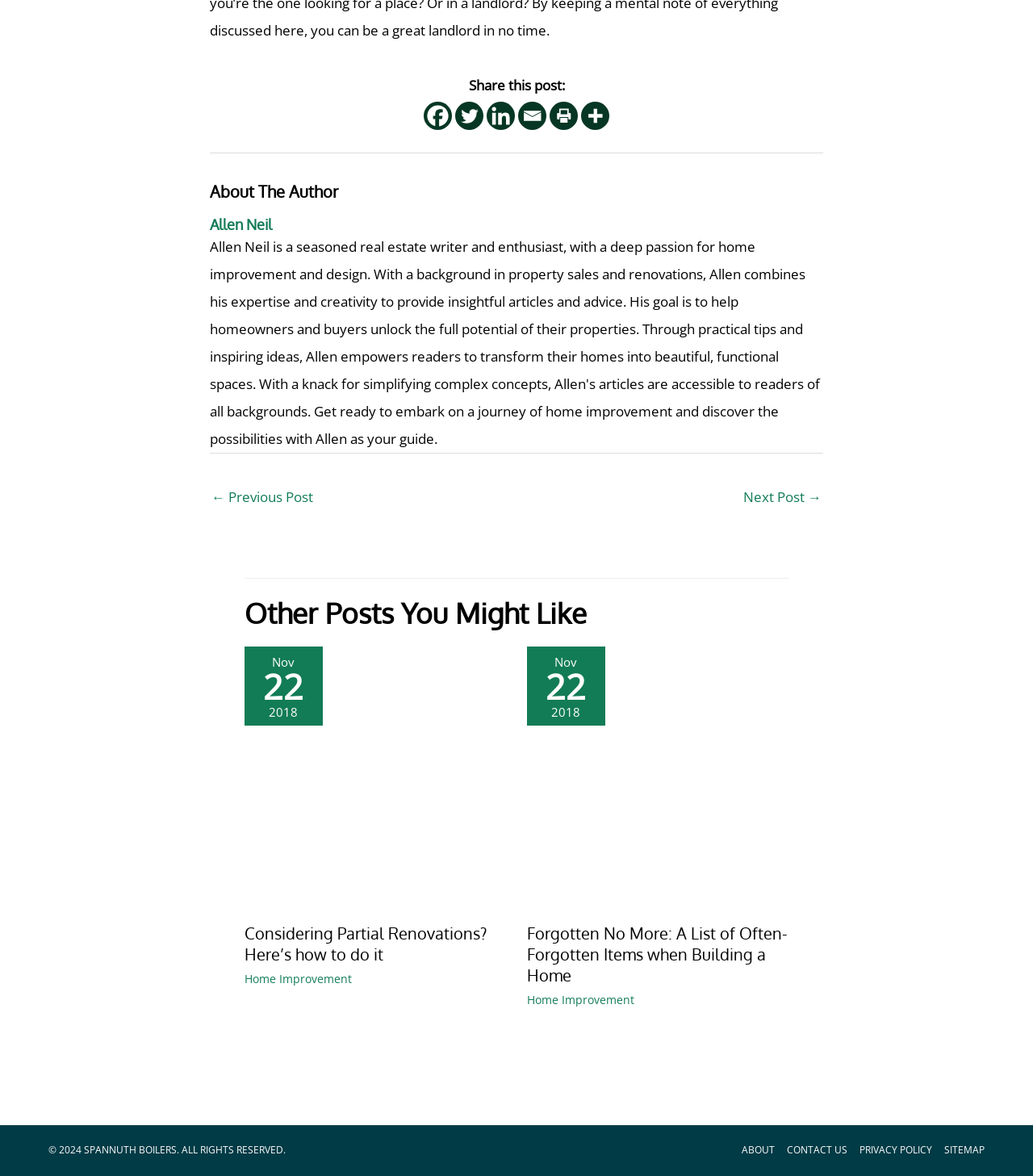What is the category of the post 'Considering Partial Renovations? Here’s how to do it'?
Based on the visual details in the image, please answer the question thoroughly.

I found the post 'Considering Partial Renovations? Here’s how to do it' and its corresponding category 'Home Improvement' by looking at the link 'Home Improvement' below the post's title.